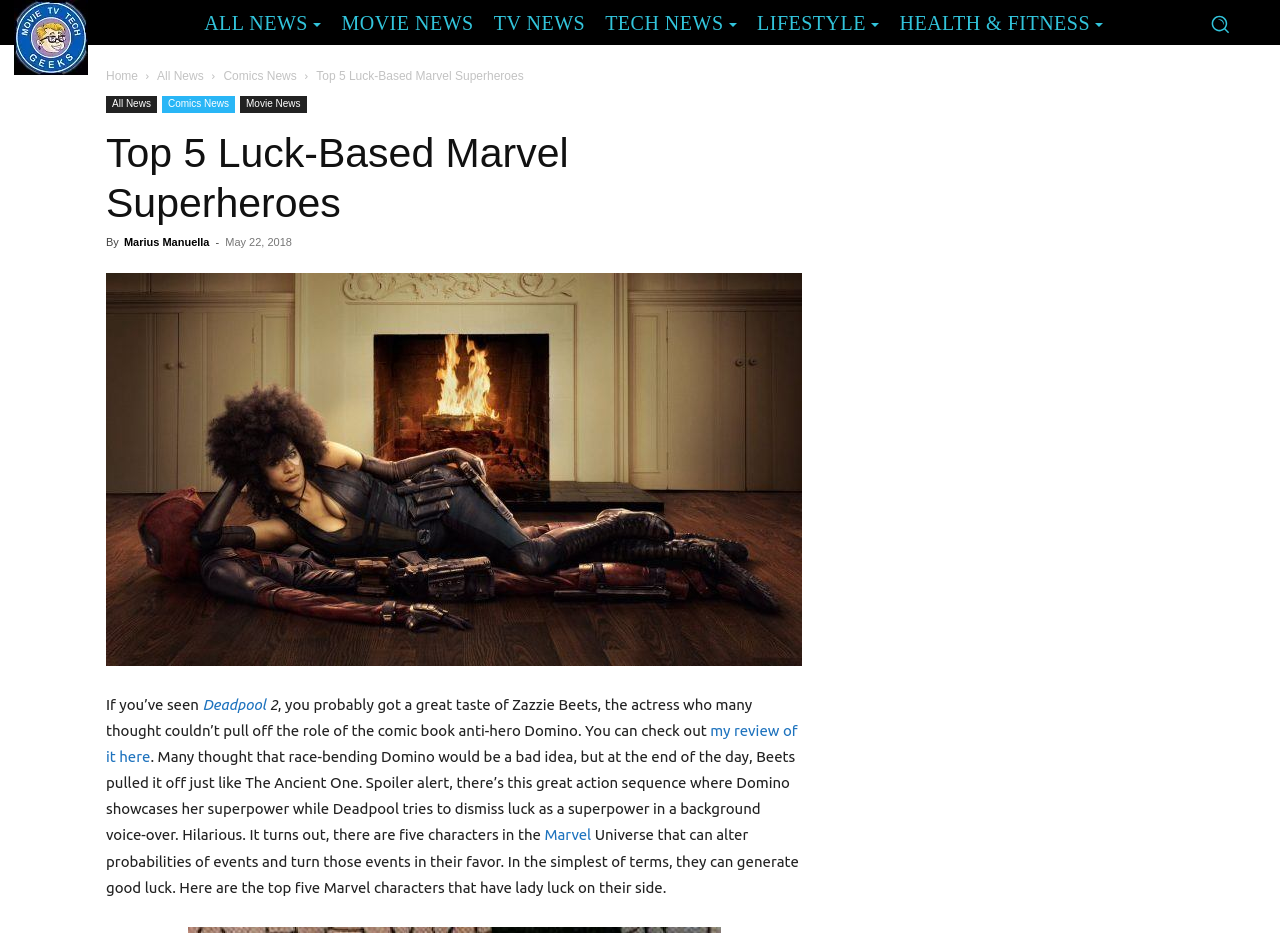How many categories are listed in the top navigation menu?
Refer to the screenshot and respond with a concise word or phrase.

6